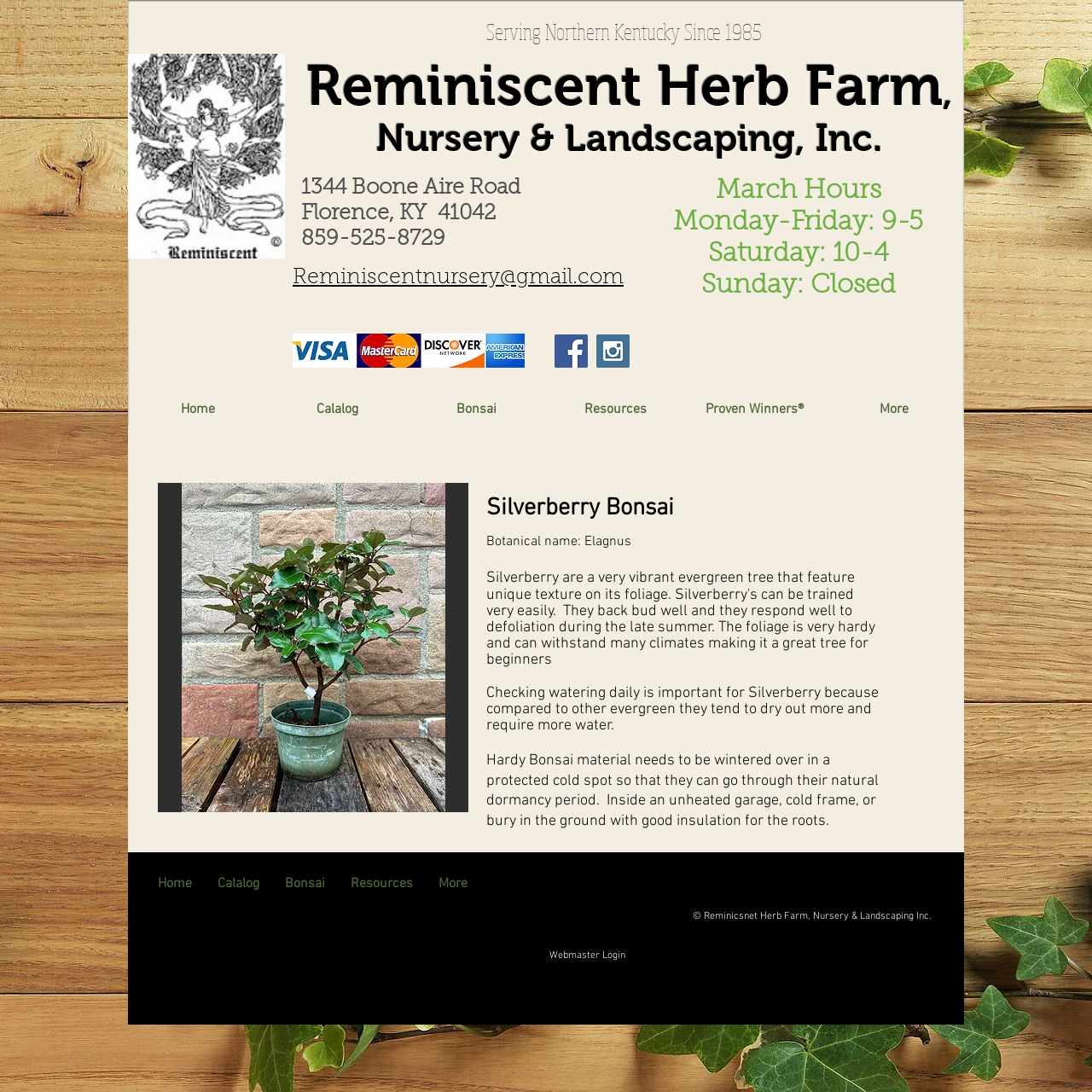Please identify the bounding box coordinates of the element I need to click to follow this instruction: "Go to the Home page".

[0.117, 0.361, 0.245, 0.39]